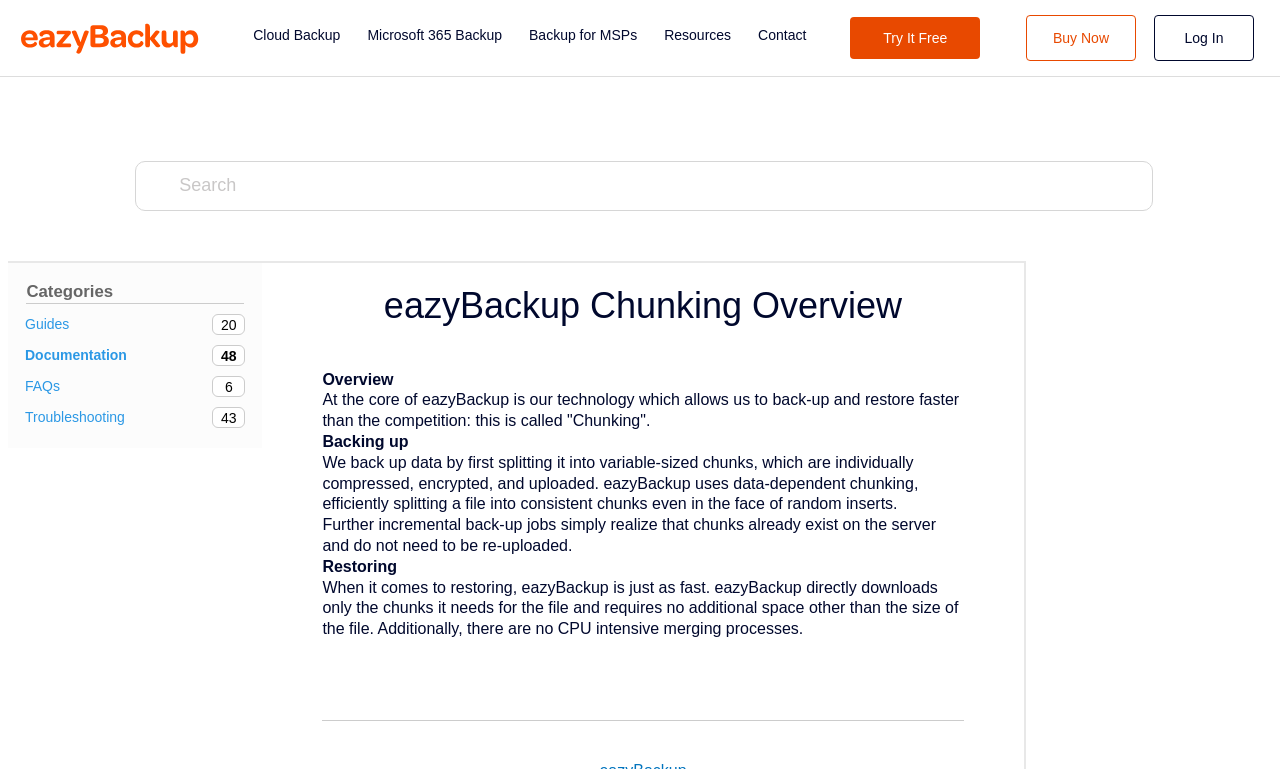Write an exhaustive caption that covers the webpage's main aspects.

The webpage is about eazyBackup, a technology that enables fast backup and restore processes. At the top left corner, there is an eazyBackup logo, which is an image. Next to it, there is a navigation menu with links to different sections, including Cloud Backup, Microsoft 365 Backup, Backup for MSPs, Resources, and Contact.

On the right side of the navigation menu, there are three prominent links: Try It Free, Buy Now, and Log In. Below the navigation menu, there is a search textbox that allows users to search for specific content.

On the left side of the page, there are links to different categories, including Guides, Documentation, FAQs, and Troubleshooting. These links are grouped together under a heading that says "Categories".

The main content of the page is divided into two sections: "Backing up" and "Restoring". The "Backing up" section explains how eazyBackup works, stating that it splits data into variable-sized chunks, compresses, encrypts, and uploads them. The section also explains that incremental backup jobs only upload new chunks, making the process efficient.

The "Restoring" section explains how eazyBackup quickly restores data by directly downloading only the required chunks, without needing additional space or CPU-intensive merging processes. Overall, the webpage provides an overview of eazyBackup's technology and its benefits.